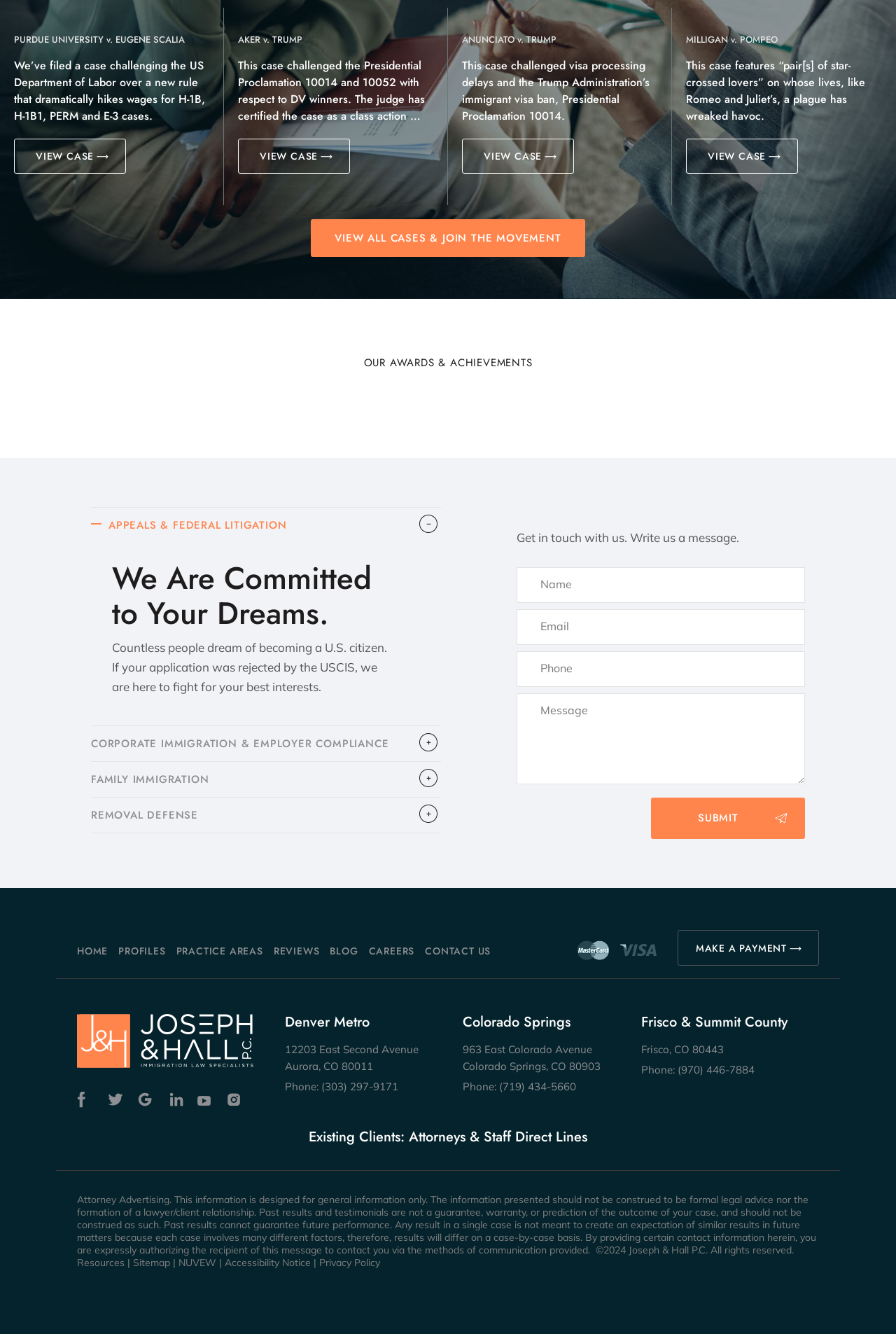Please respond in a single word or phrase: 
What is the purpose of the textboxes on the webpage?

To get in touch with us